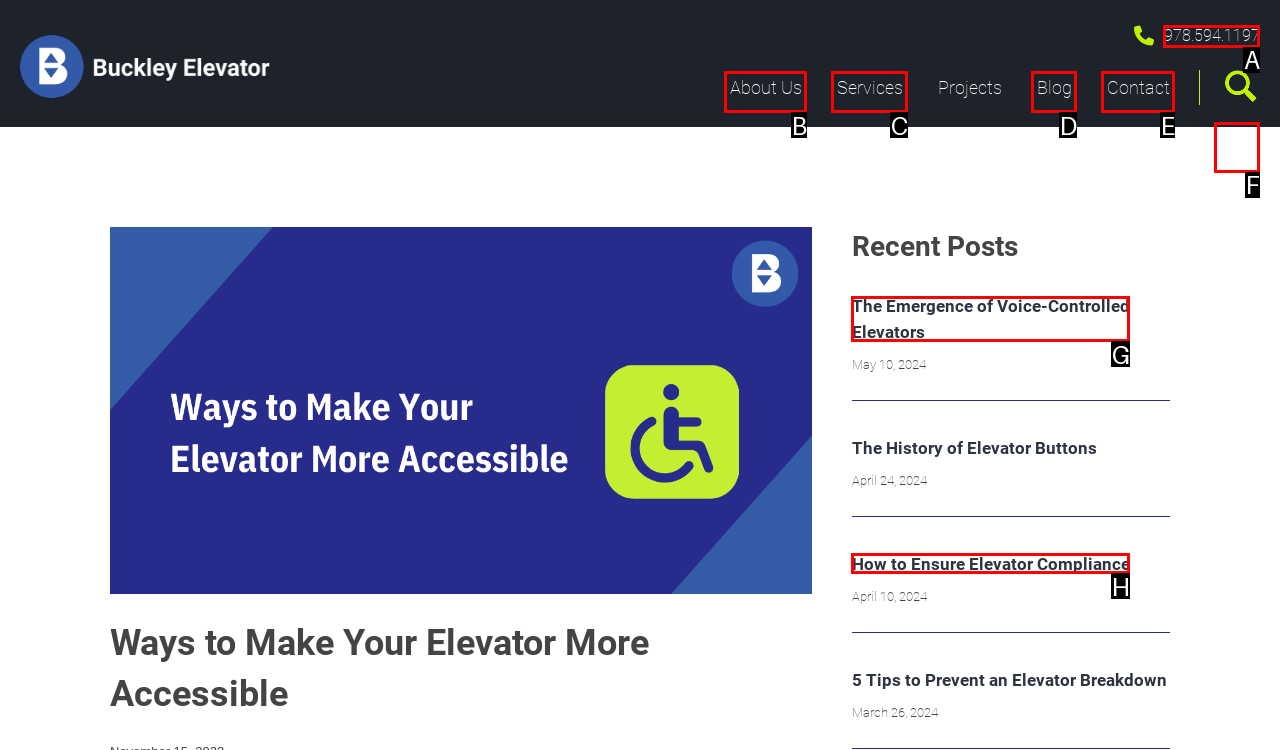Identify the letter of the option that best matches the following description: The Emergence of Voice-Controlled Elevators. Respond with the letter directly.

G